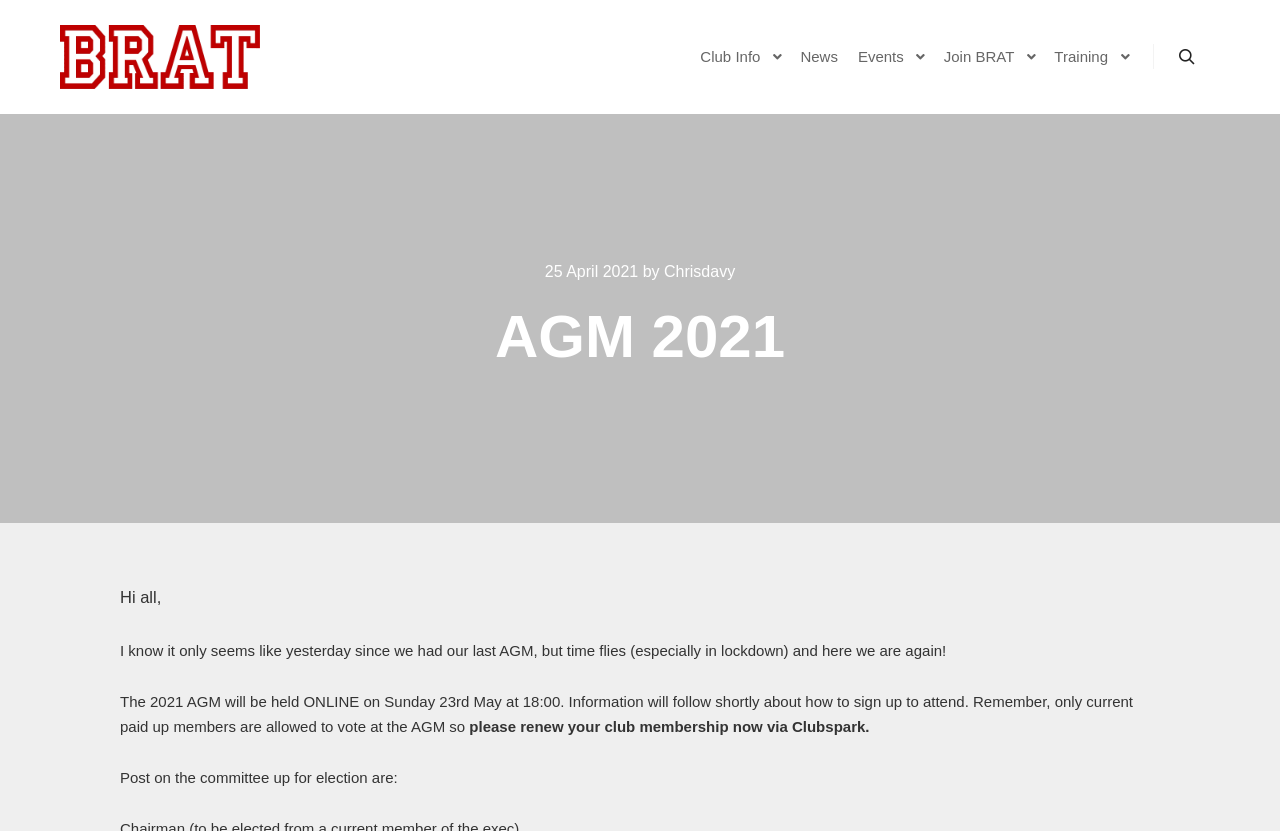Provide a one-word or short-phrase response to the question:
What is the purpose of the AGM?

Election of committee members